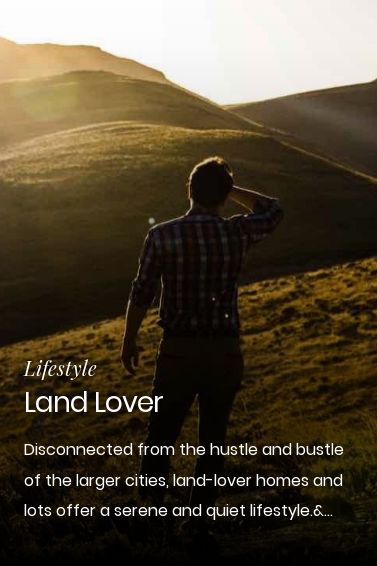What is the person in the image doing?
Could you answer the question with a detailed and thorough explanation?

The person in the image is gazing thoughtfully into the distance, which suggests that they are lost in thought, reflecting on their surroundings, and appreciating the beauty of nature.